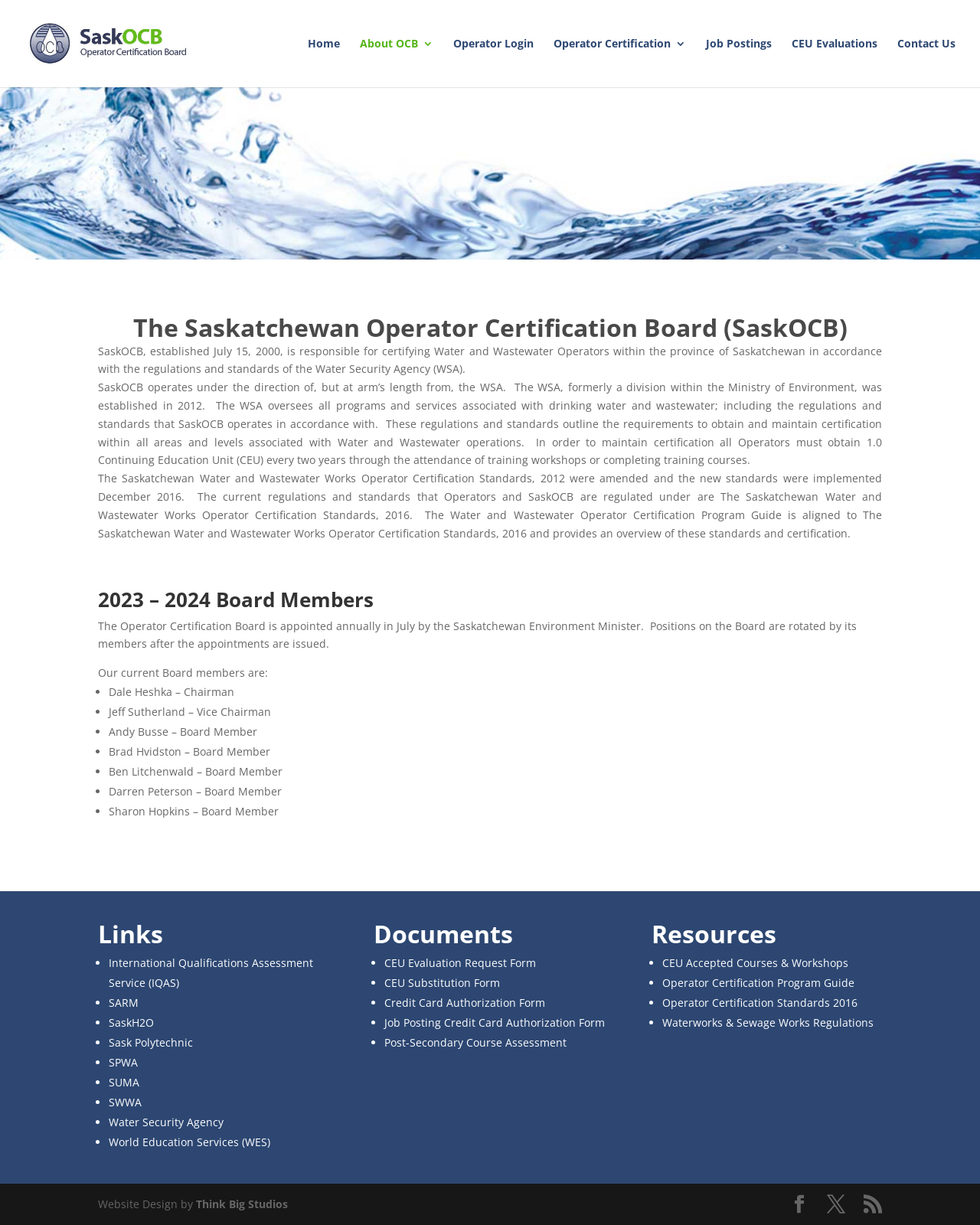Determine the bounding box coordinates of the area to click in order to meet this instruction: "Contact Us".

[0.916, 0.031, 0.975, 0.071]